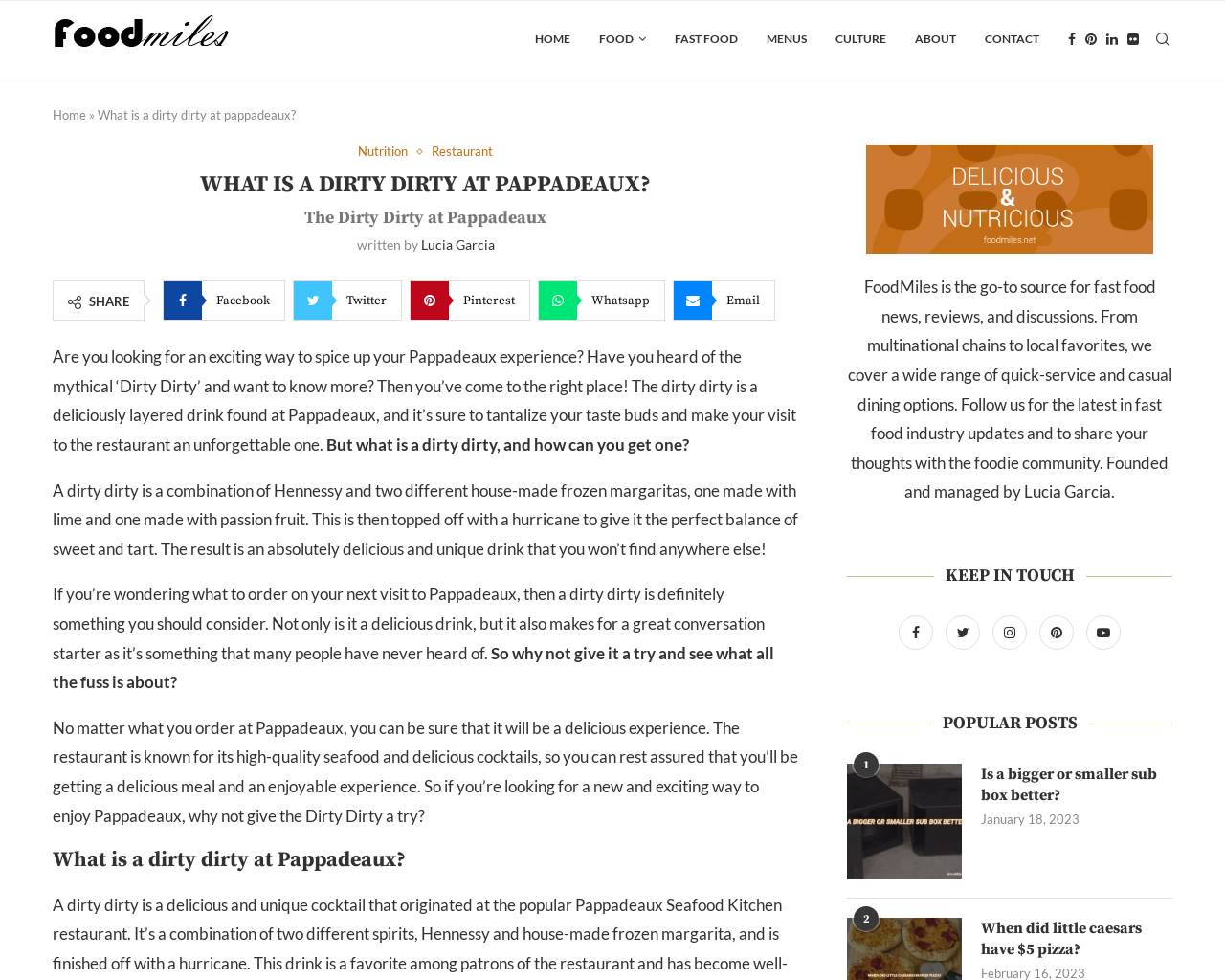What is the name of the restaurant mentioned in the article?
Respond with a short answer, either a single word or a phrase, based on the image.

Pappadeaux